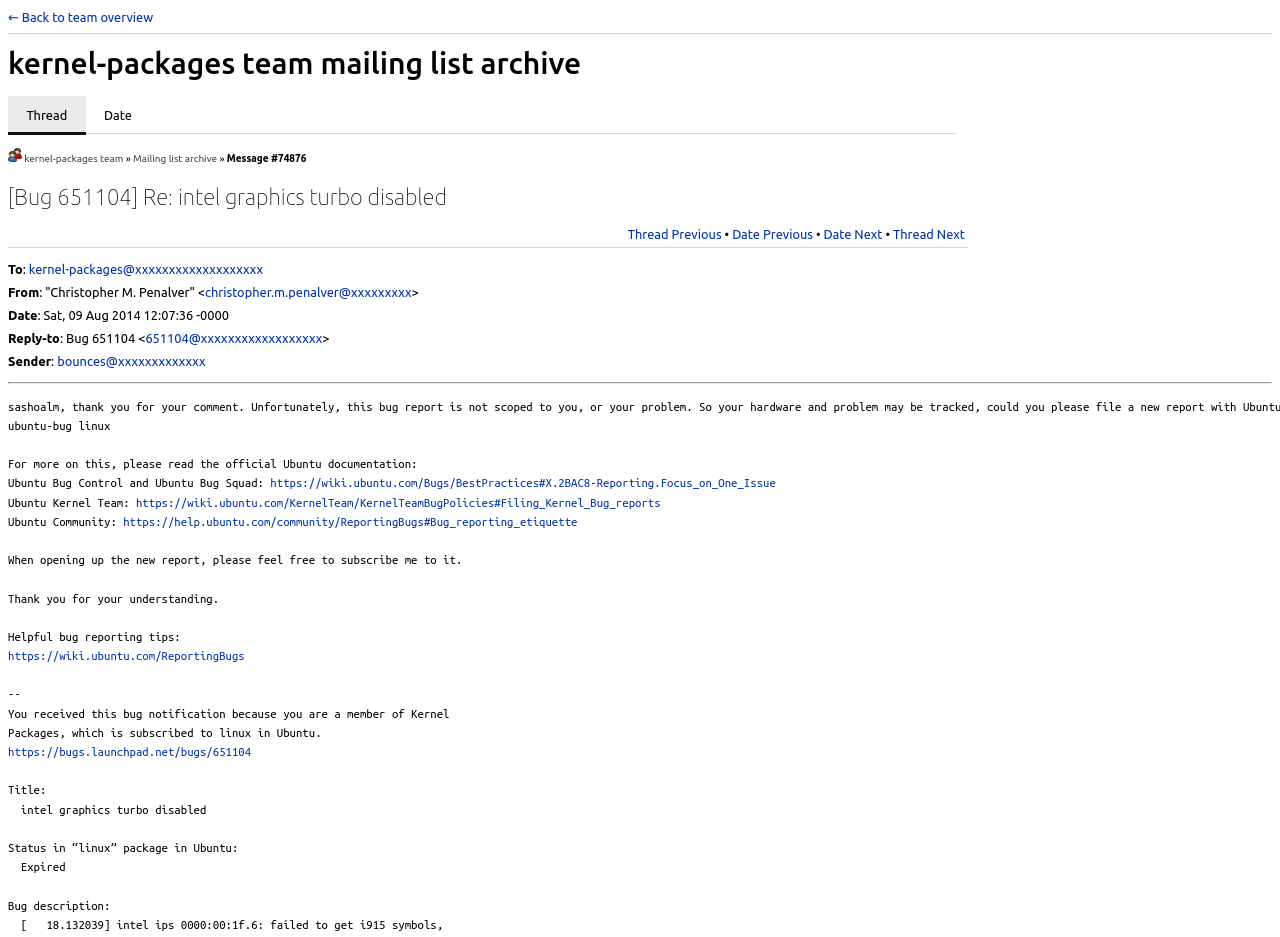Provide a thorough description of the webpage you see.

This webpage appears to be a mailing list archive page, specifically showing a message from the kernel-packages team in Launchpad. 

At the top left, there is a link to go back to the team overview. Next to it, there is a heading that reads "kernel-packages team mailing list archive". Below this heading, there are two list items: "View messages by thread" and "View messages by date", each with a corresponding link. 

On the top right, there are two links: "kernel-packages team" and "Mailing list archive". 

Below these elements, there is a heading that reads "[Bug 651104] Re: intel graphics turbo disabled". This heading is followed by a table with a single row and two columns. The first column is empty, and the second column contains links to navigate through the thread, including "Thread Previous", "Date Previous", "Date Next", and "Thread Next". 

The main content of the message starts with the sender's information, including the recipient's email address, the sender's email address, and the date and time the message was sent. 

The message body is divided into several sections, including a main message and several links to resources on bug reporting etiquette and policies. The main message is a request to open a new bug report and subscribe the sender to it. 

At the bottom of the page, there are several links to resources on bug reporting, including the Ubuntu Kernel Team's bug policies and the Ubuntu Community's reporting bugs page. There is also a link to the original bug report on Launchpad.